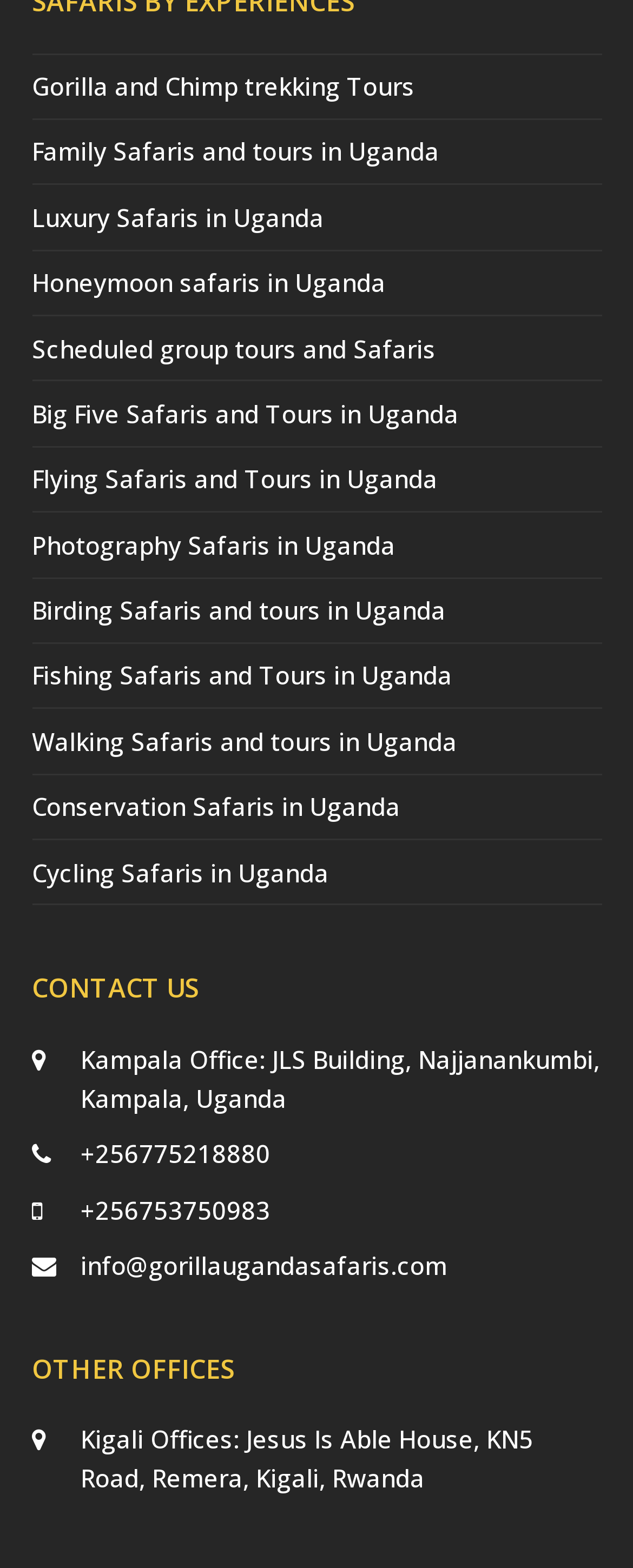Pinpoint the bounding box coordinates of the clickable area needed to execute the instruction: "Click on Gorilla and Chimp trekking Tours". The coordinates should be specified as four float numbers between 0 and 1, i.e., [left, top, right, bottom].

[0.05, 0.045, 0.655, 0.065]